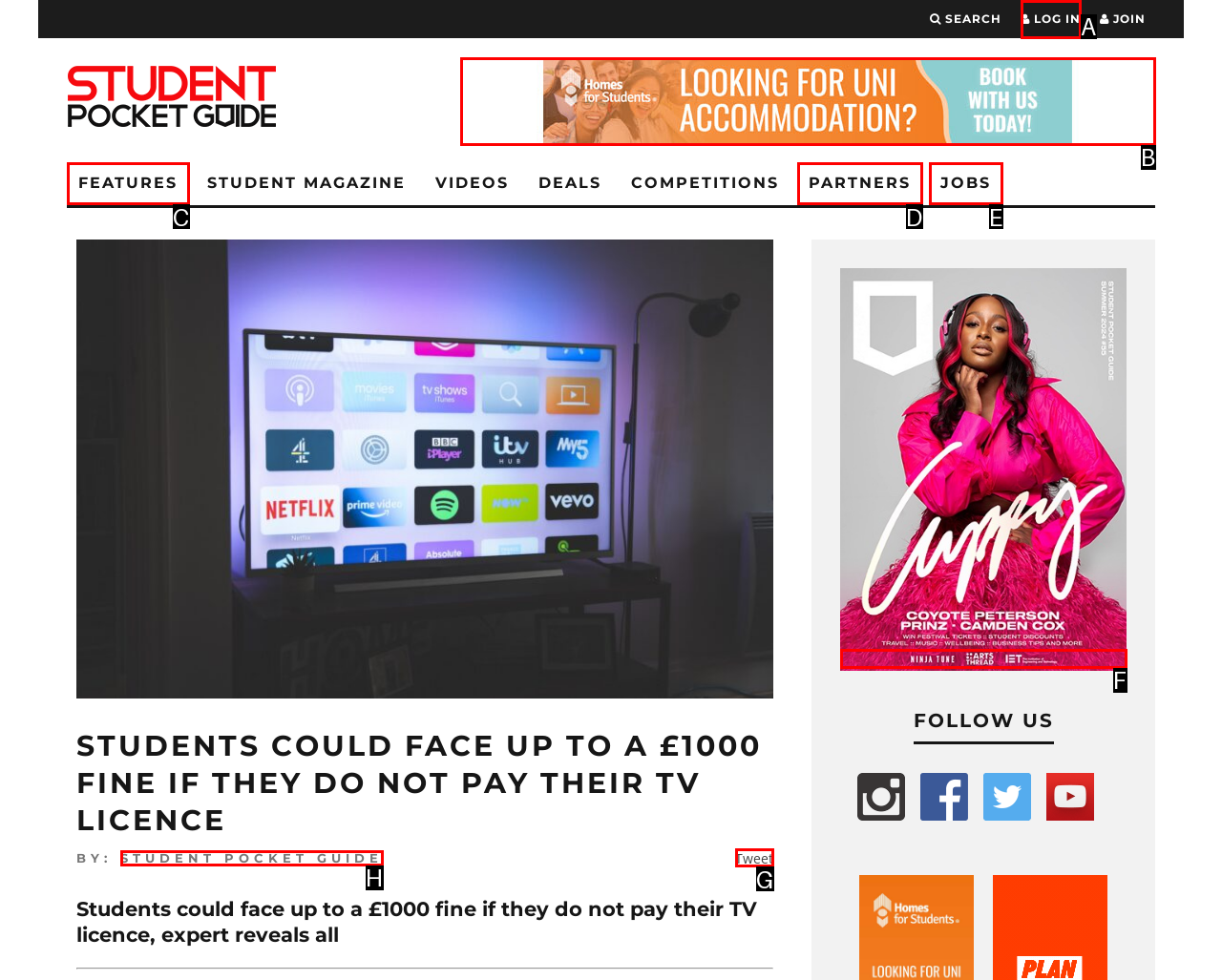Determine which HTML element should be clicked to carry out the following task: Visit the Student Magazine page Respond with the letter of the appropriate option.

F